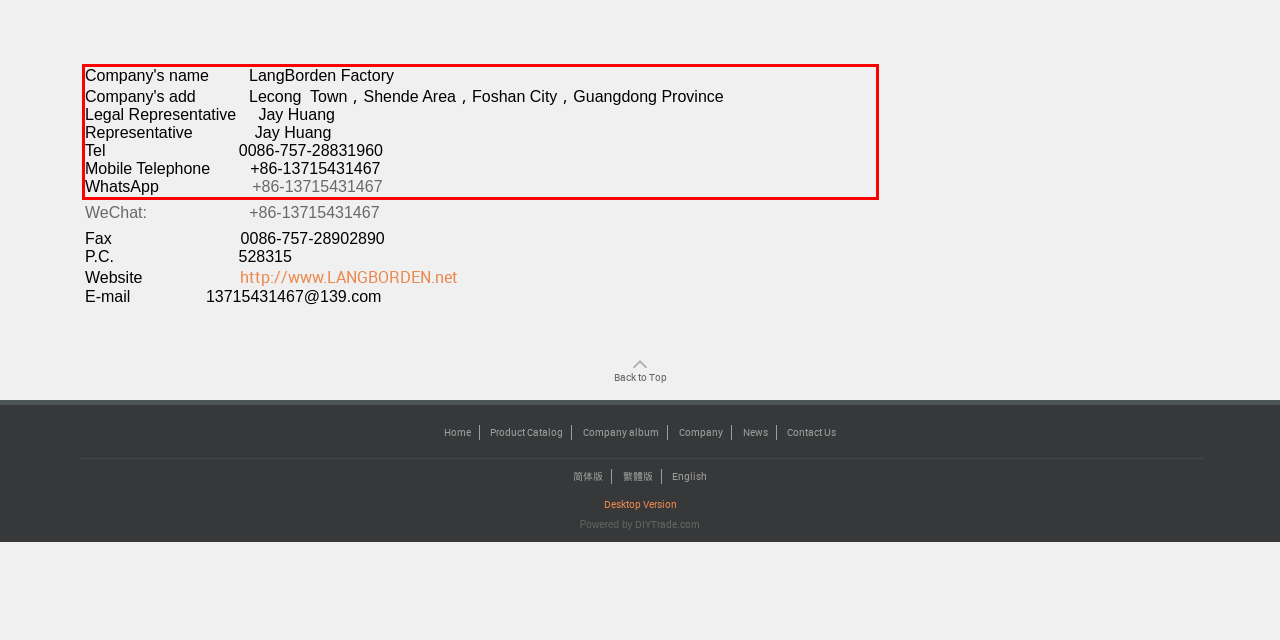Within the screenshot of a webpage, identify the red bounding box and perform OCR to capture the text content it contains.

Company's name LangBorden Factory Company's add Lecong Town，Shende Area，Foshan City，Guangdong Province Legal Representative Jay Huang Representative Jay Huang Tel 0086-757-28831960 Mobile Telephone +86-13715431467 WhatsApp +86-13715431467